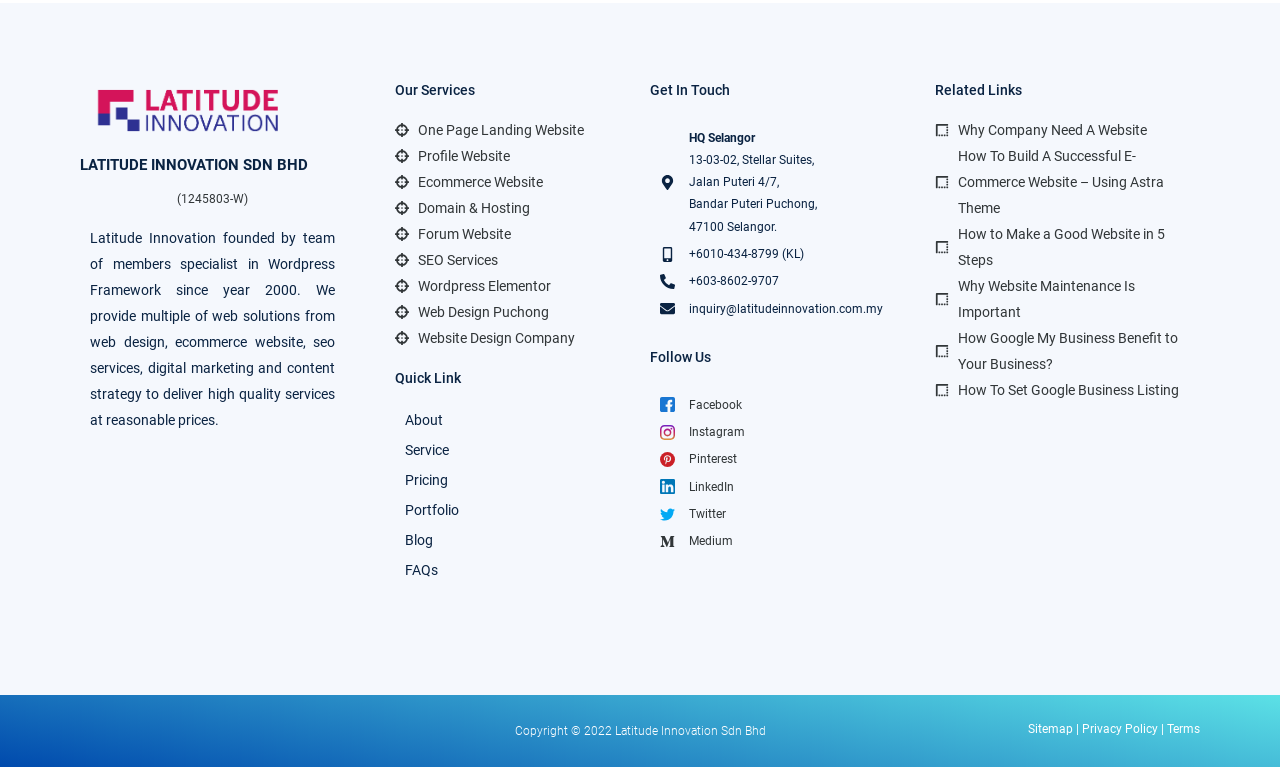Please specify the bounding box coordinates of the area that should be clicked to accomplish the following instruction: "Click on the 'Why Company Need A Website' link". The coordinates should consist of four float numbers between 0 and 1, i.e., [left, top, right, bottom].

[0.73, 0.152, 0.93, 0.186]